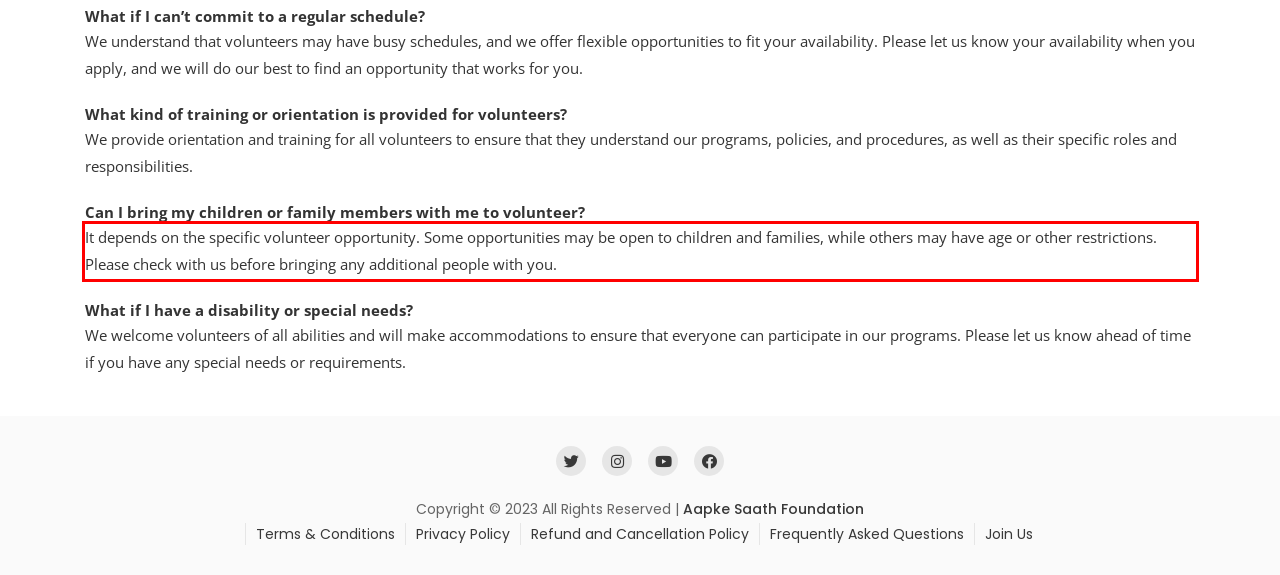You are provided with a screenshot of a webpage featuring a red rectangle bounding box. Extract the text content within this red bounding box using OCR.

It depends on the specific volunteer opportunity. Some opportunities may be open to children and families, while others may have age or other restrictions. Please check with us before bringing any additional people with you.